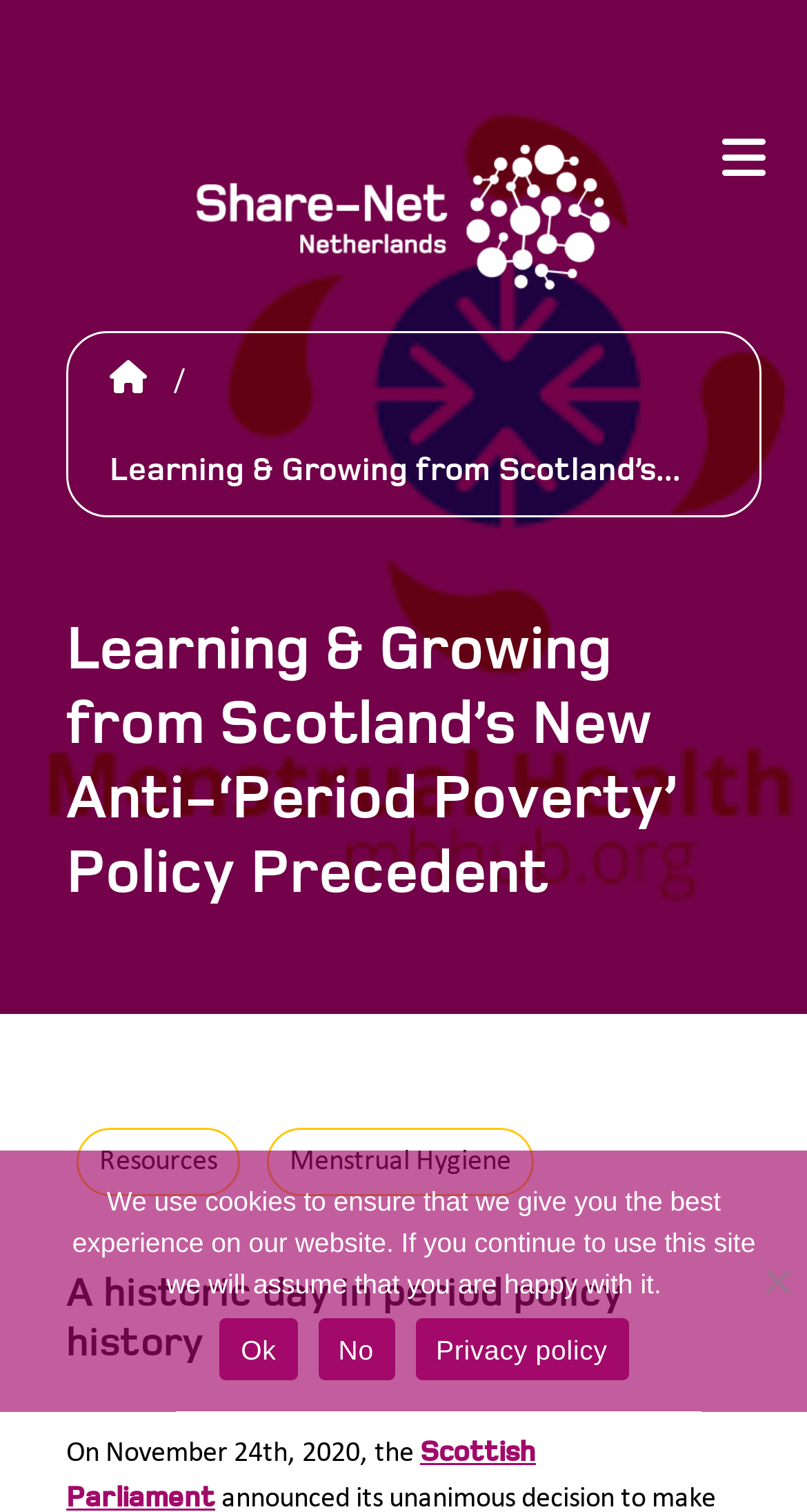What is the name of the organization mentioned in the webpage?
Based on the visual content, answer with a single word or a brief phrase.

Share-Net Netherlands